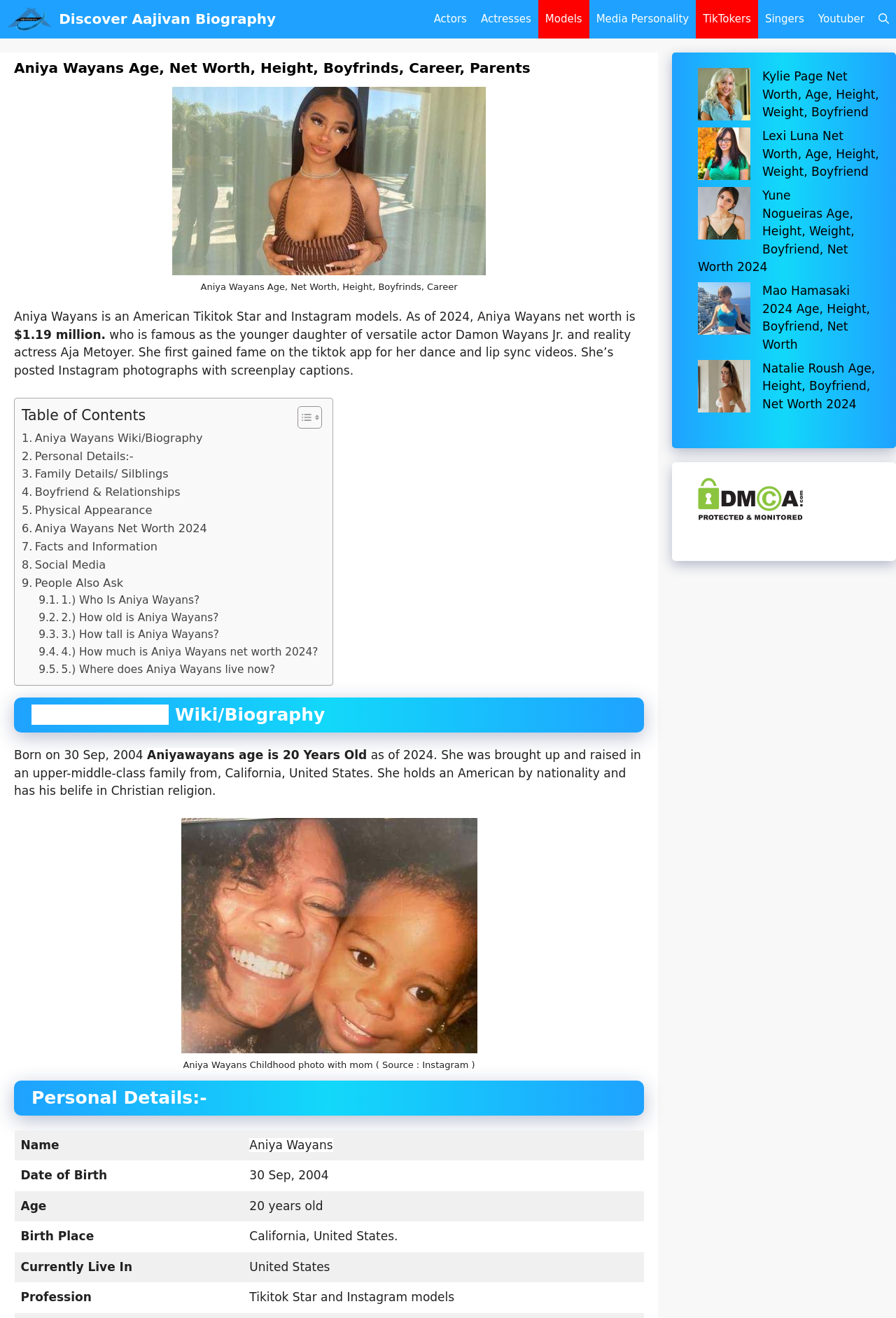Identify the bounding box coordinates for the UI element described as: "Singers". The coordinates should be provided as four floats between 0 and 1: [left, top, right, bottom].

[0.846, 0.0, 0.905, 0.029]